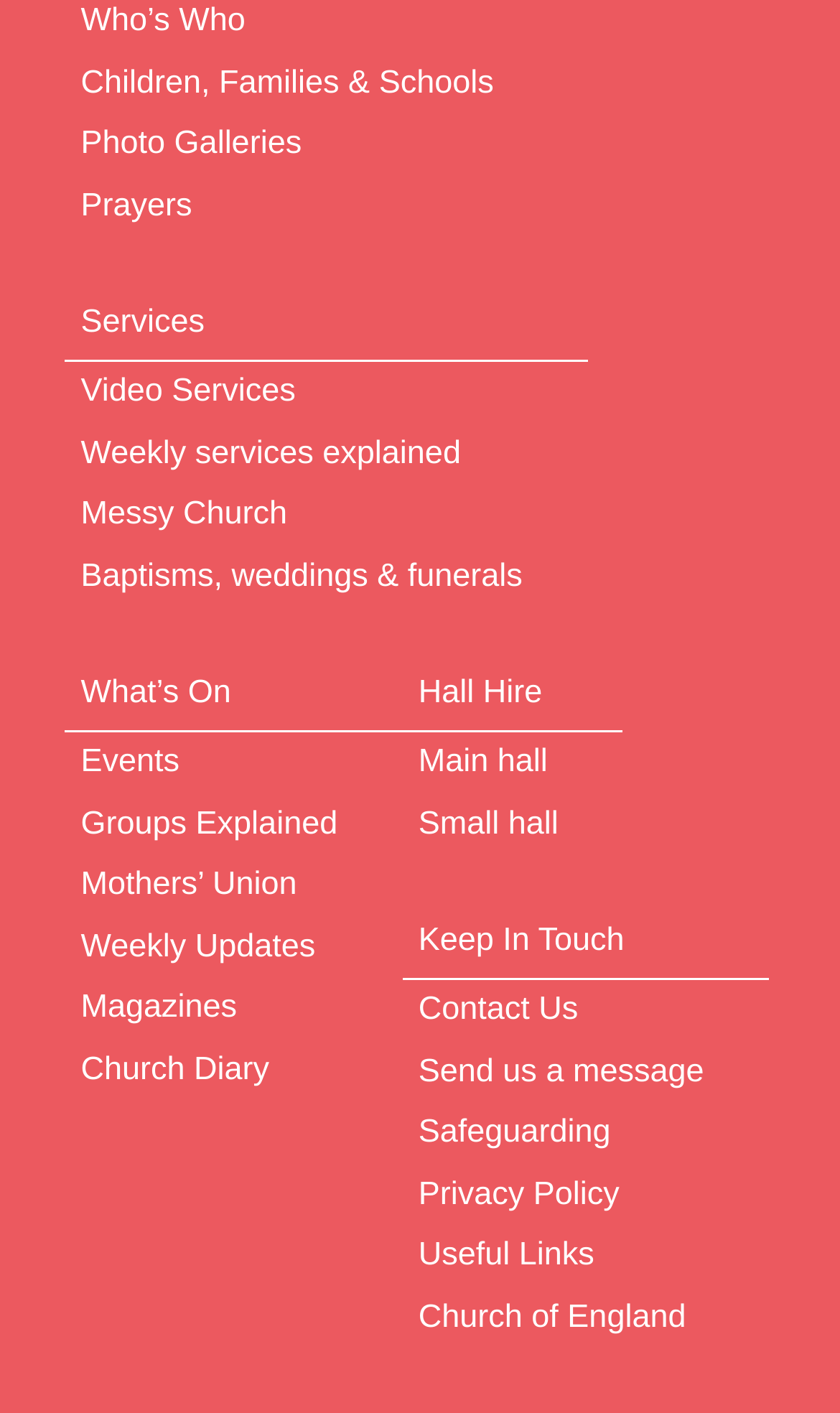Highlight the bounding box coordinates of the region I should click on to meet the following instruction: "Read Prayers".

[0.077, 0.123, 0.607, 0.167]